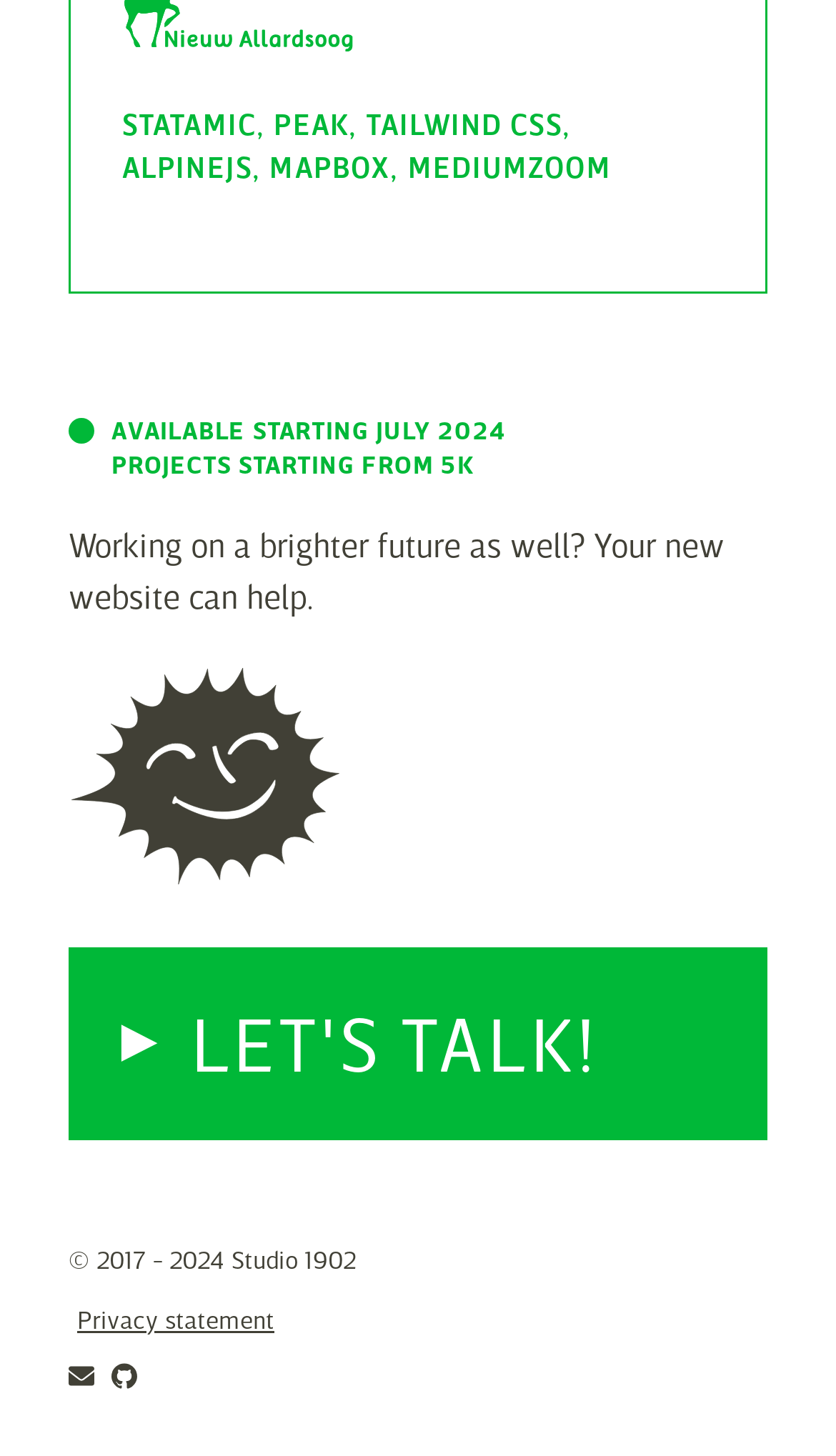Refer to the screenshot and answer the following question in detail:
What is the minimum project cost?

The webpage displays a promotional message 'PROJECTS STARTING FROM 5K', which implies that the minimum cost of a project is 5,000 units of an unspecified currency.